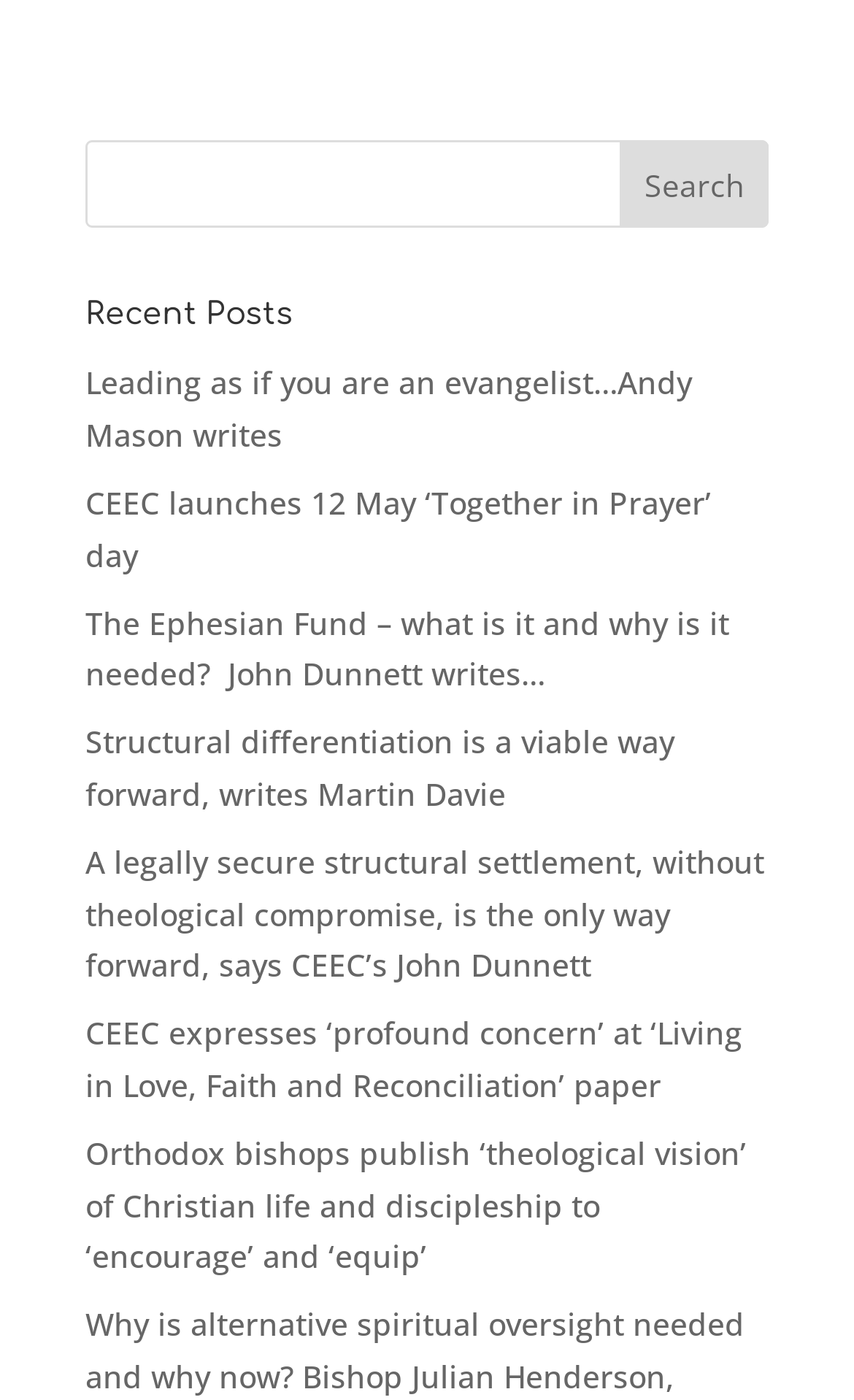How many characters are in the textbox?
Please respond to the question with a detailed and thorough explanation.

I checked the textbox element and found that it does not have a specified character limit, so users can enter any number of characters.